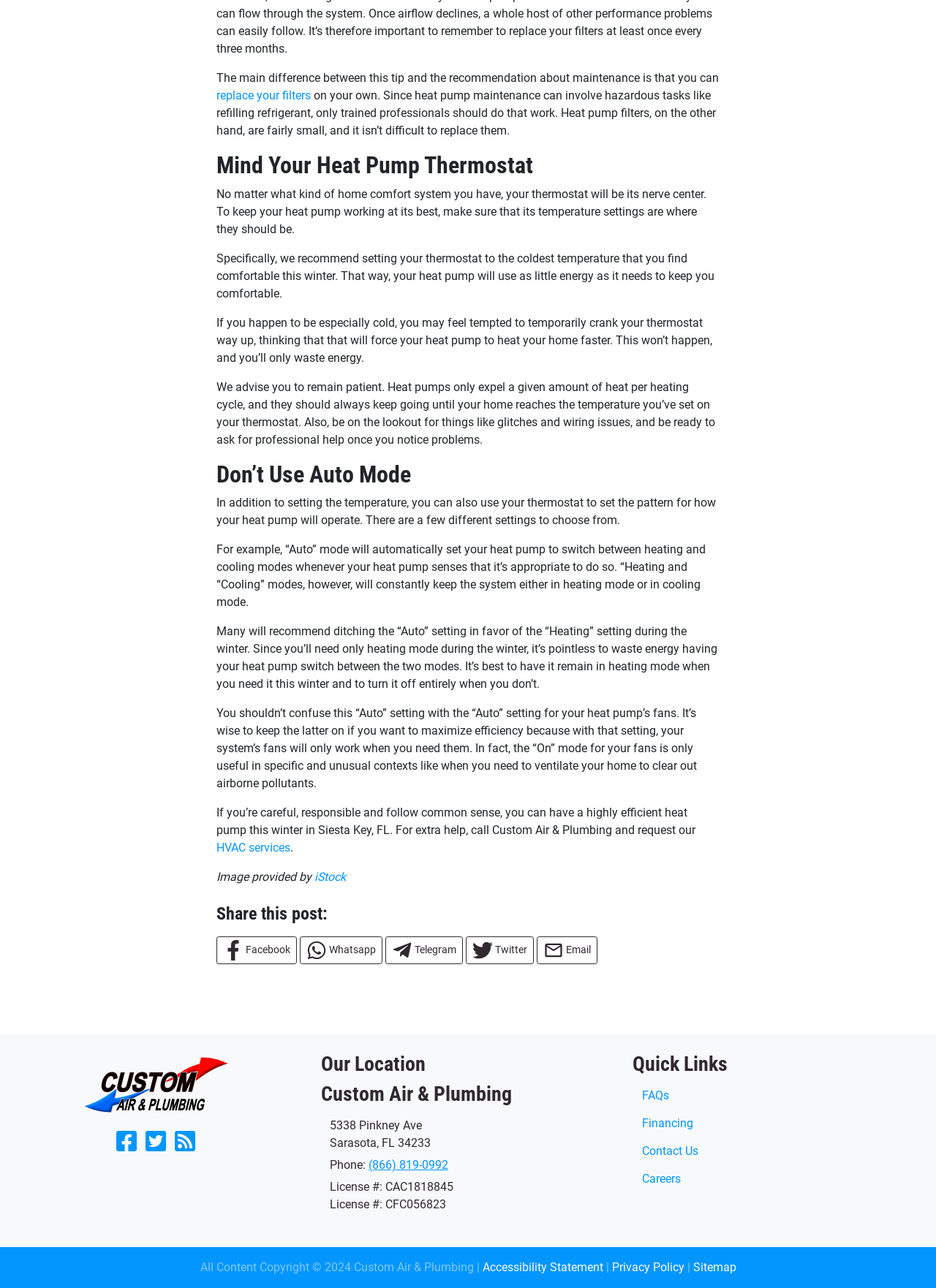Determine the bounding box coordinates of the region to click in order to accomplish the following instruction: "Click the 'Ca&p Logo' link". Provide the coordinates as four float numbers between 0 and 1, specifically [left, top, right, bottom].

[0.075, 0.841, 0.258, 0.851]